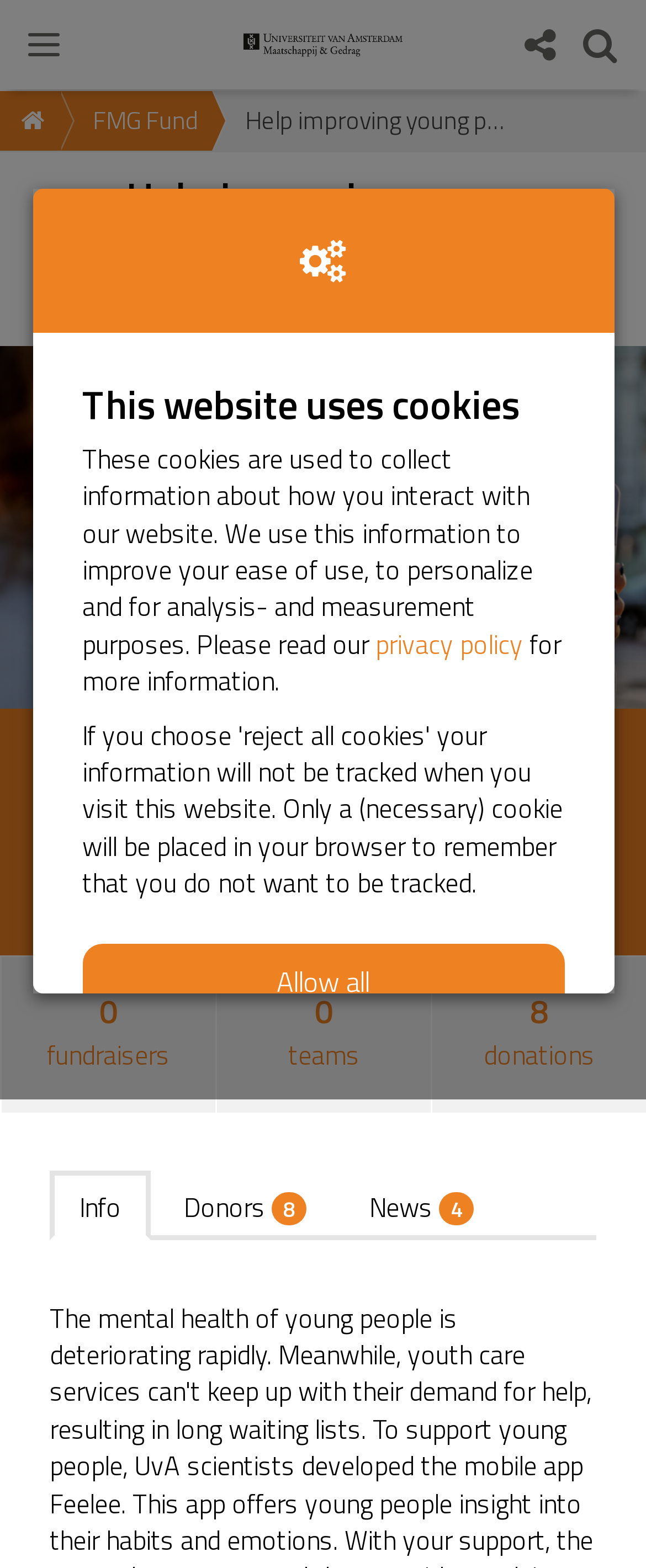Specify the bounding box coordinates of the element's area that should be clicked to execute the given instruction: "Click the 'Blog' link". The coordinates should be four float numbers between 0 and 1, i.e., [left, top, right, bottom].

None